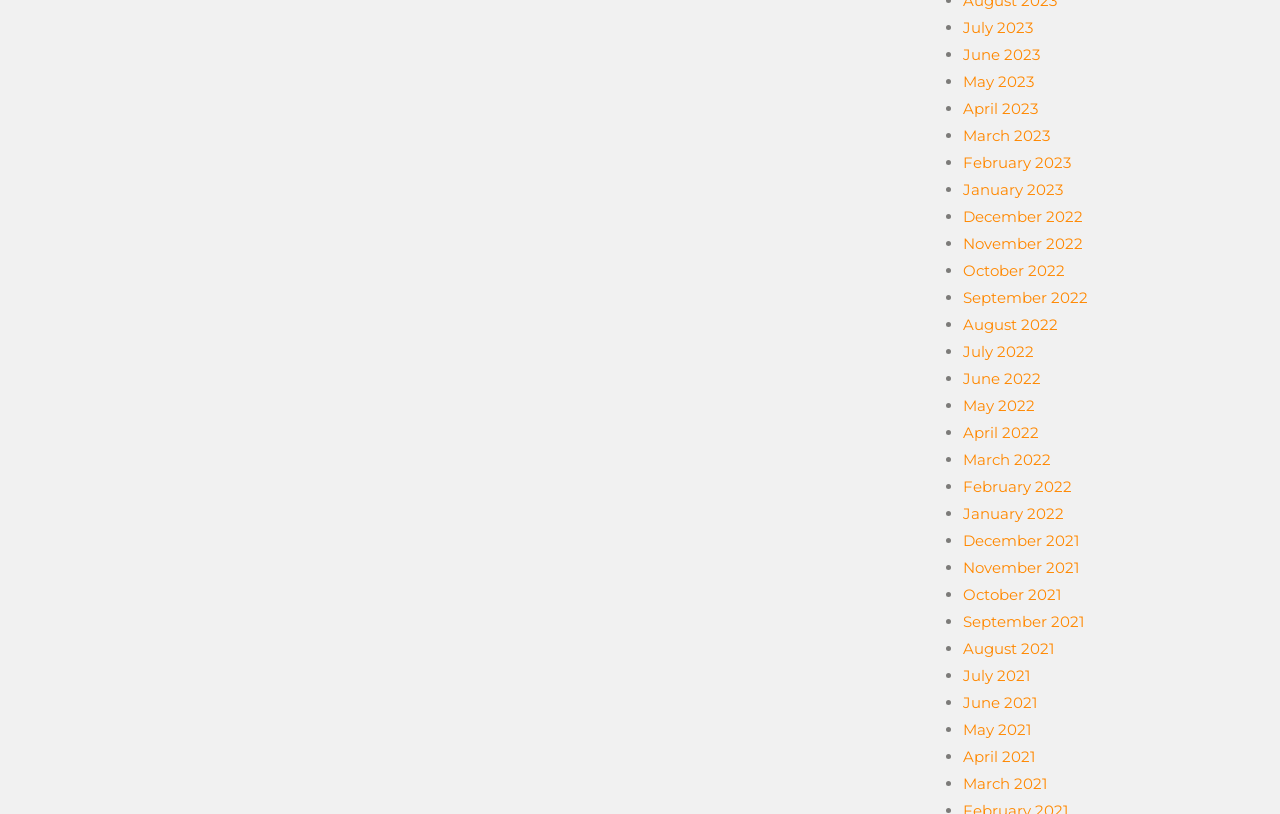Show the bounding box coordinates of the region that should be clicked to follow the instruction: "View March 2023."

[0.752, 0.155, 0.82, 0.179]